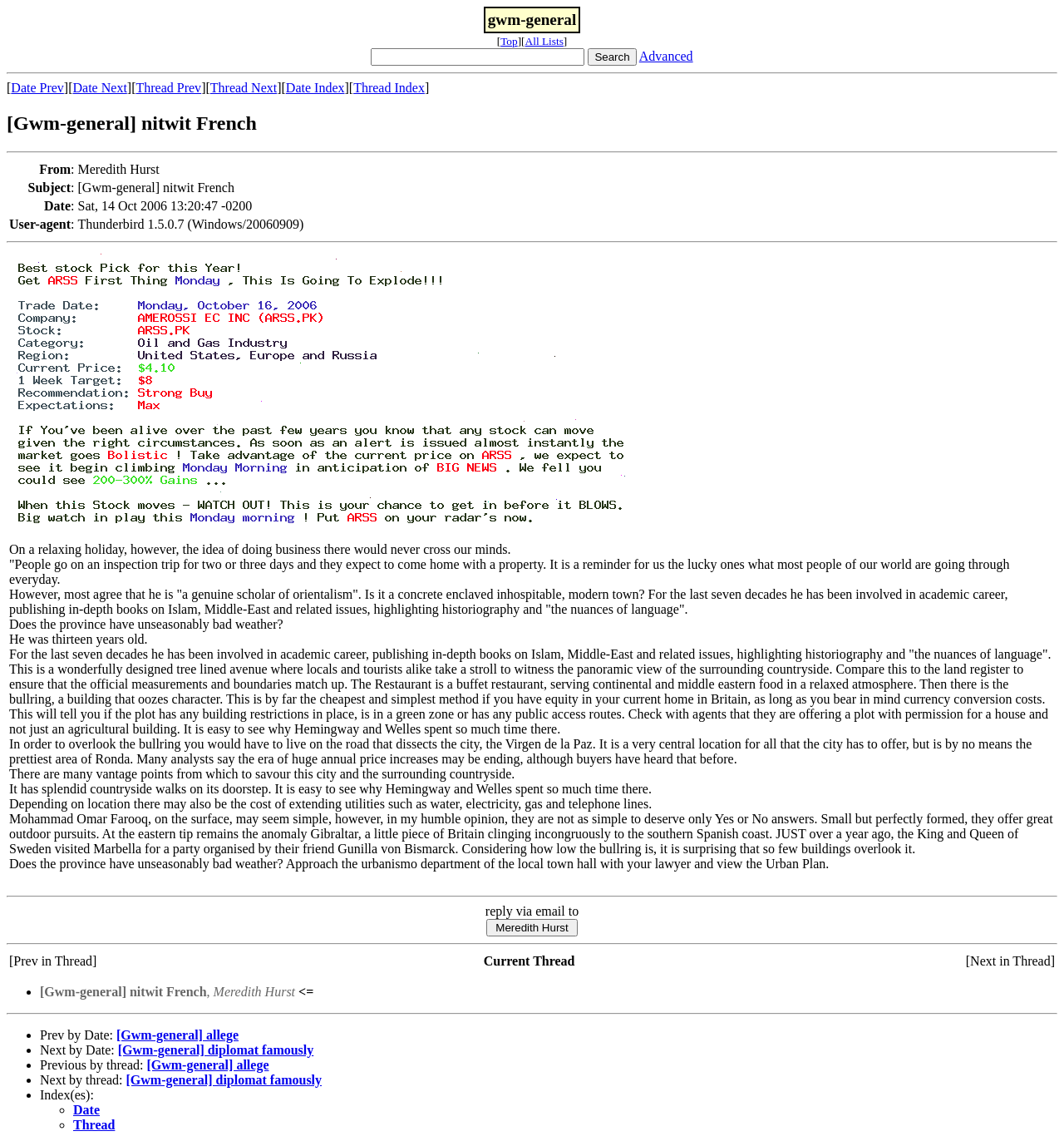Can you find the bounding box coordinates for the element to click on to achieve the instruction: "Search for something"?

[0.349, 0.042, 0.55, 0.057]